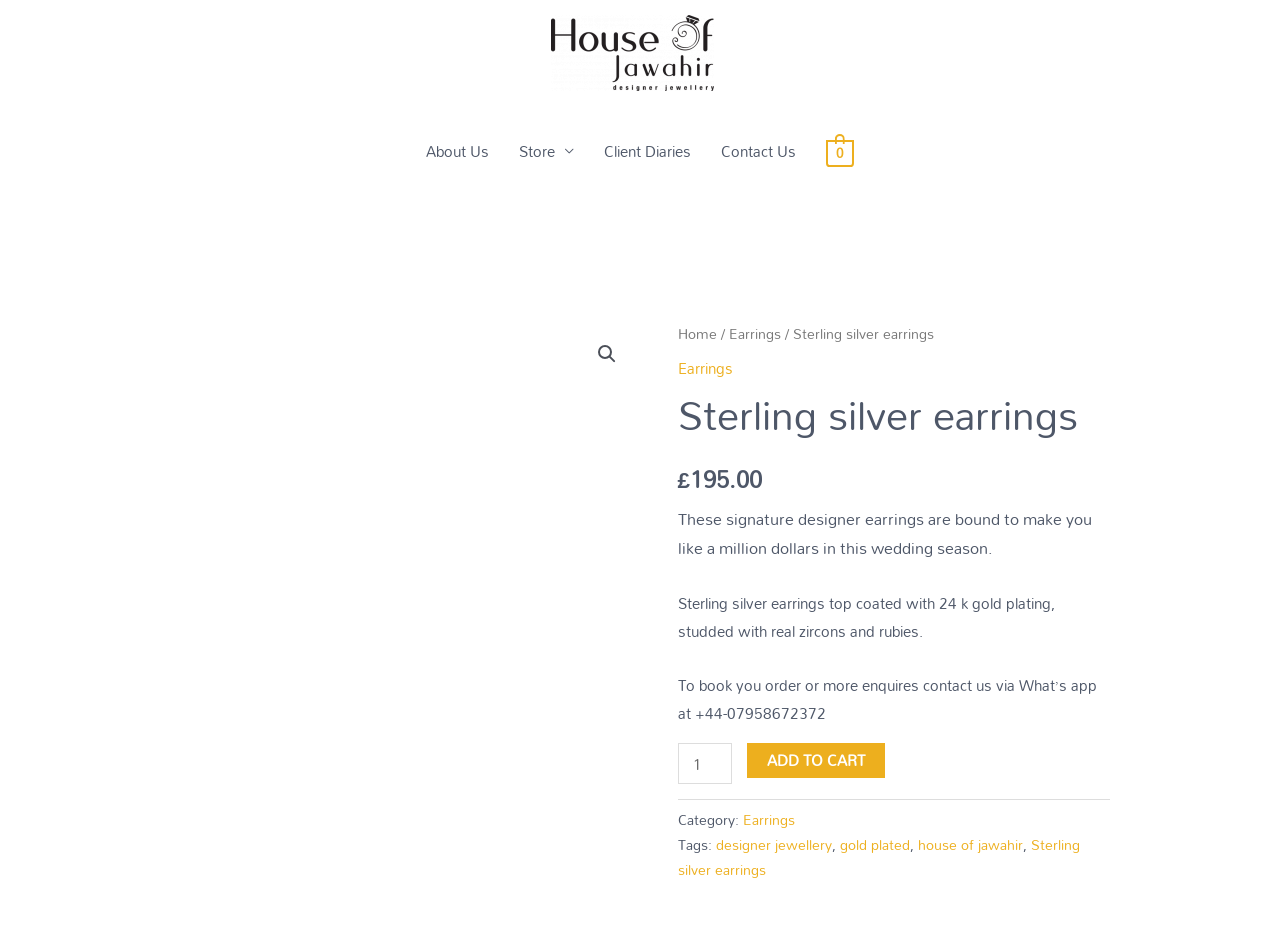Give a one-word or phrase response to the following question: What is the category of the earrings?

Earrings